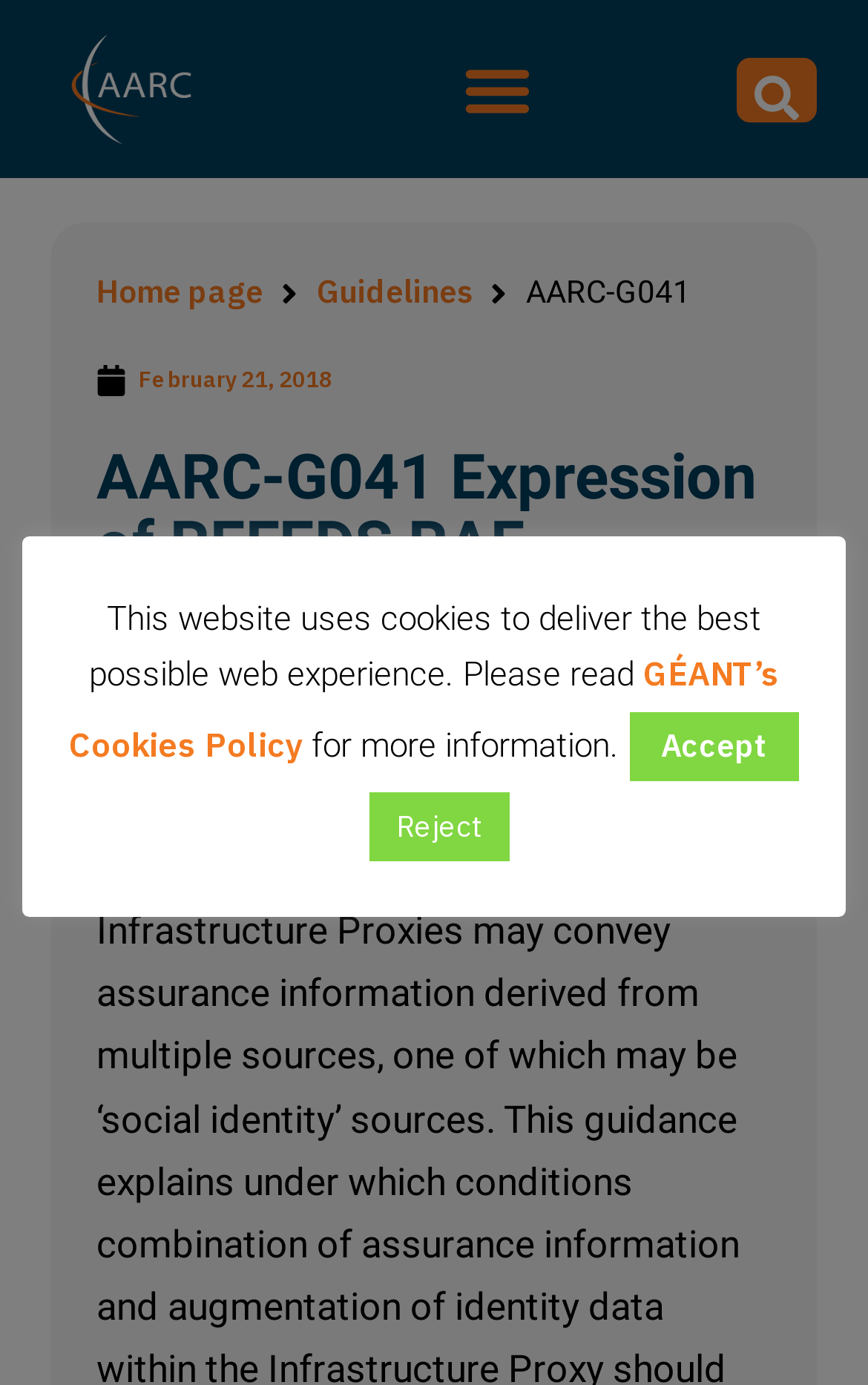Answer the question with a brief word or phrase:
How many buttons are on the webpage?

4